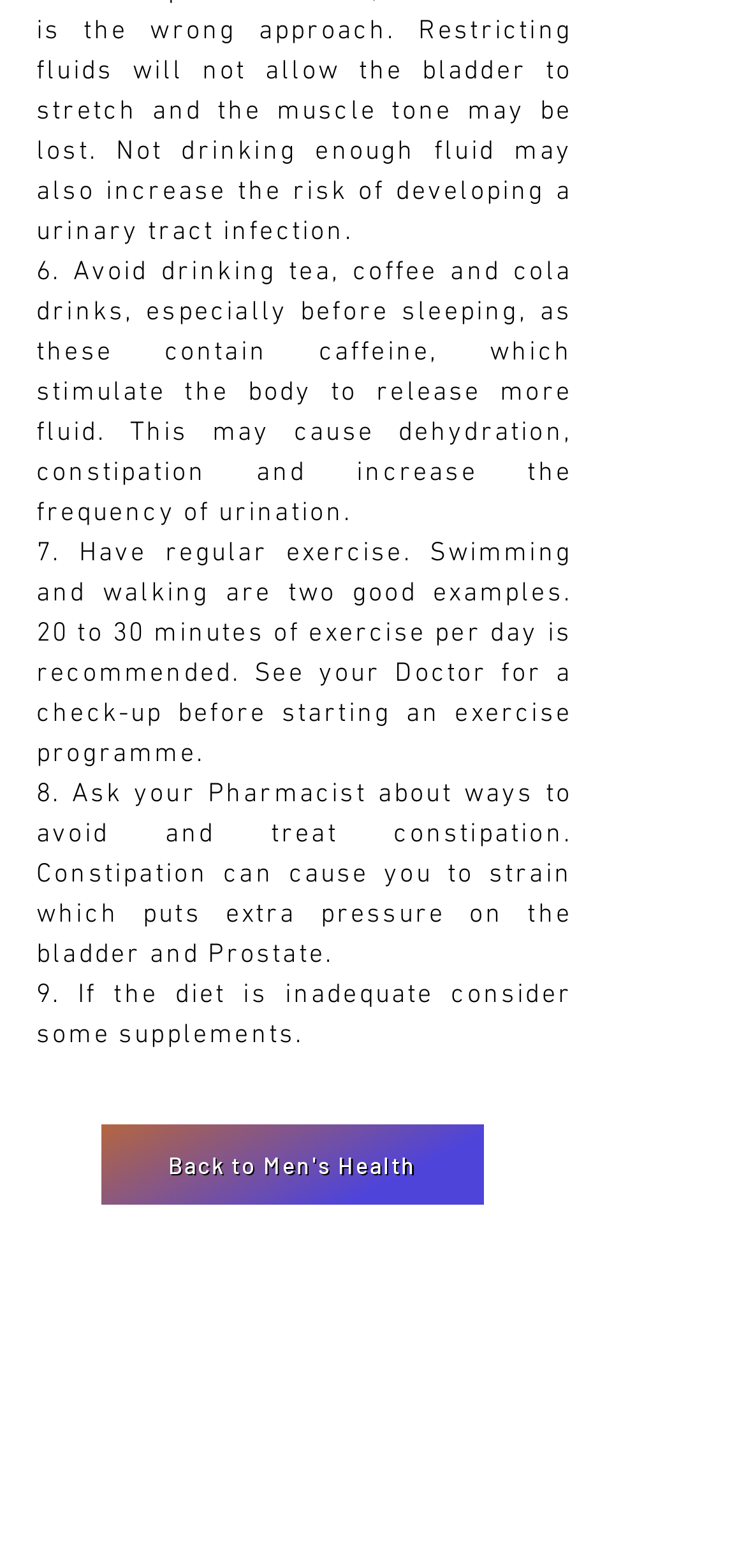Respond to the question below with a single word or phrase: How long is the recommended exercise duration per day?

20 to 30 minutes